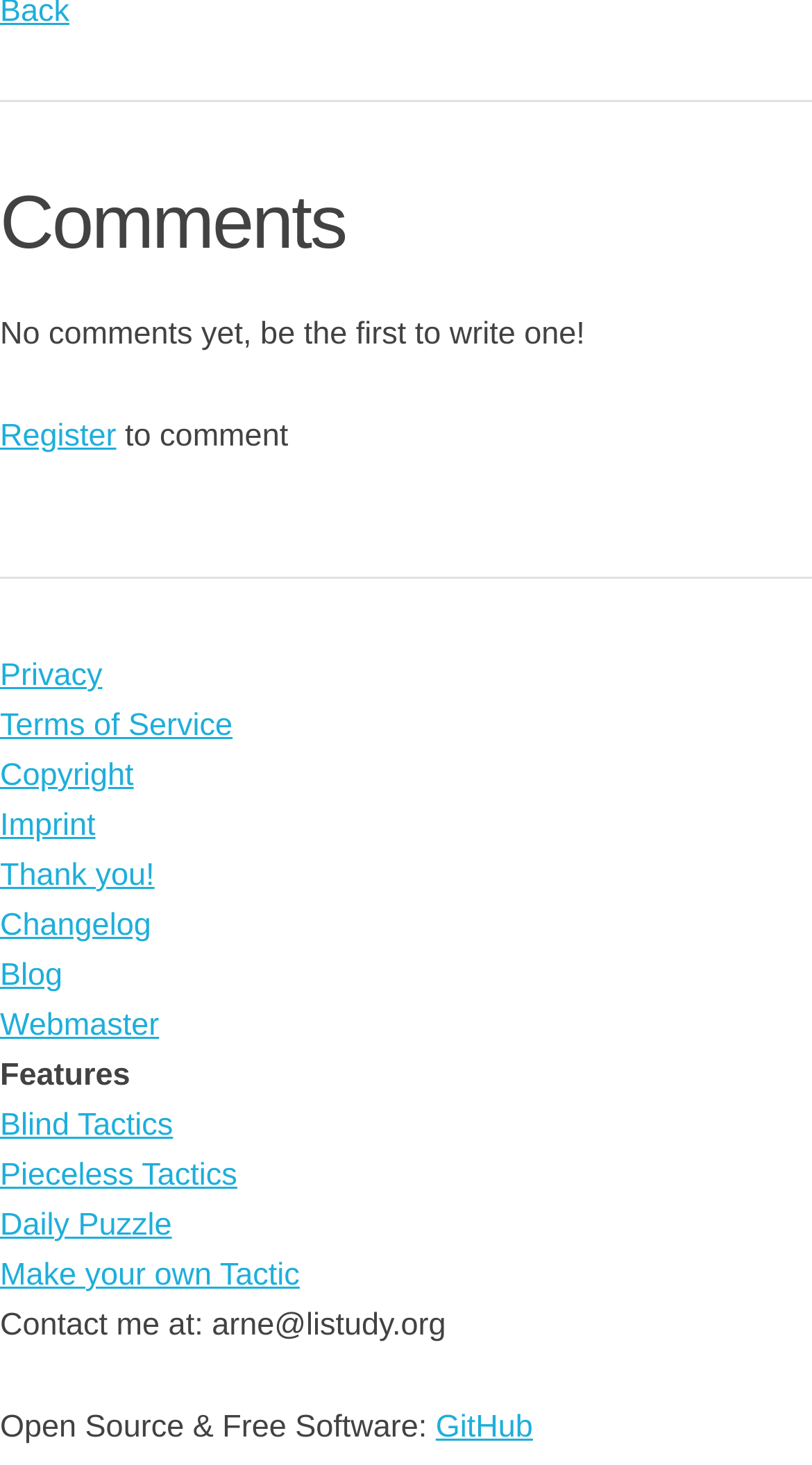How many static texts are there on the webpage?
Based on the image content, provide your answer in one word or a short phrase.

4